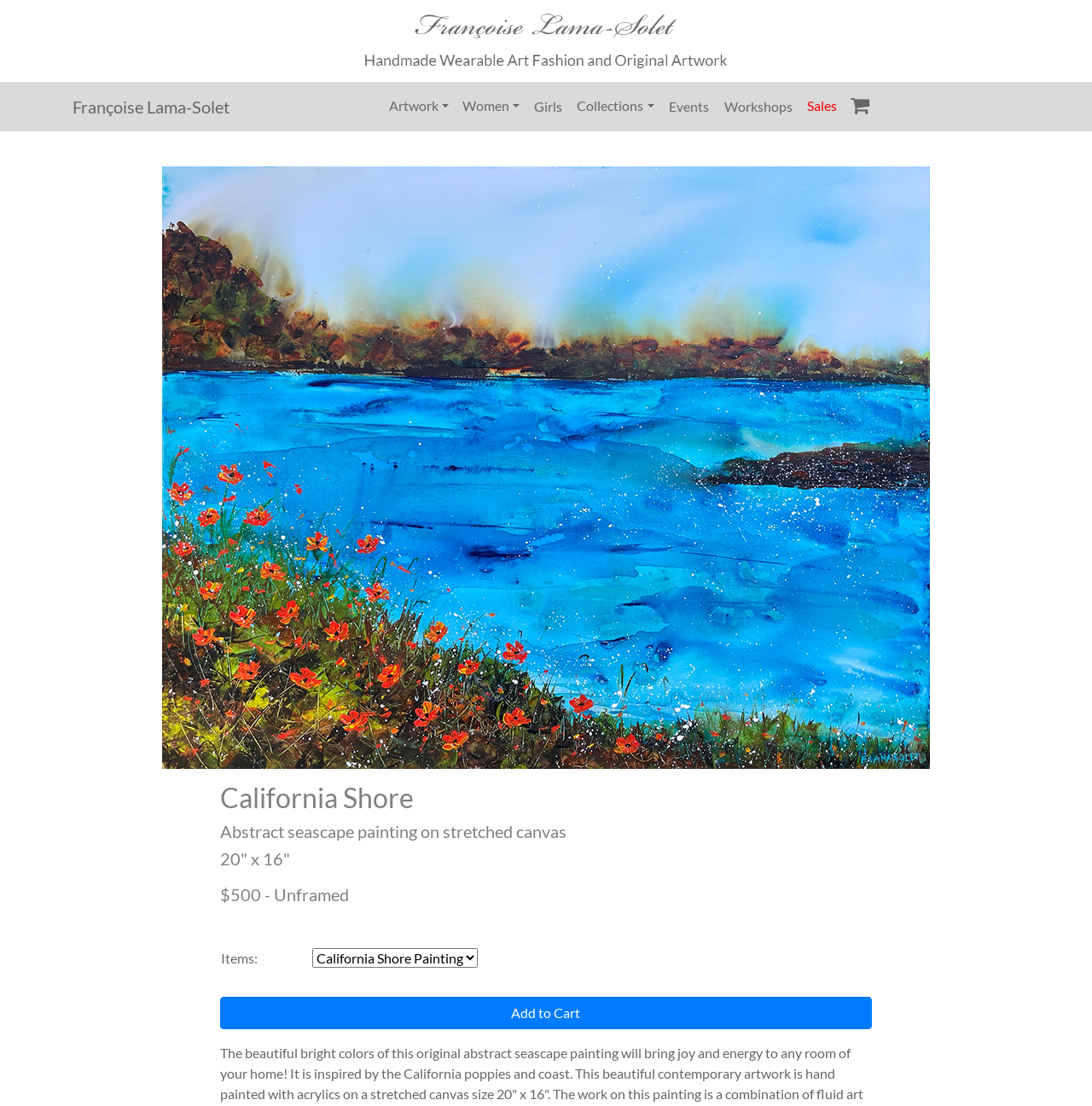Can you pinpoint the bounding box coordinates for the clickable element required for this instruction: "Select an item from the dropdown"? The coordinates should be four float numbers between 0 and 1, i.e., [left, top, right, bottom].

[0.286, 0.858, 0.437, 0.875]